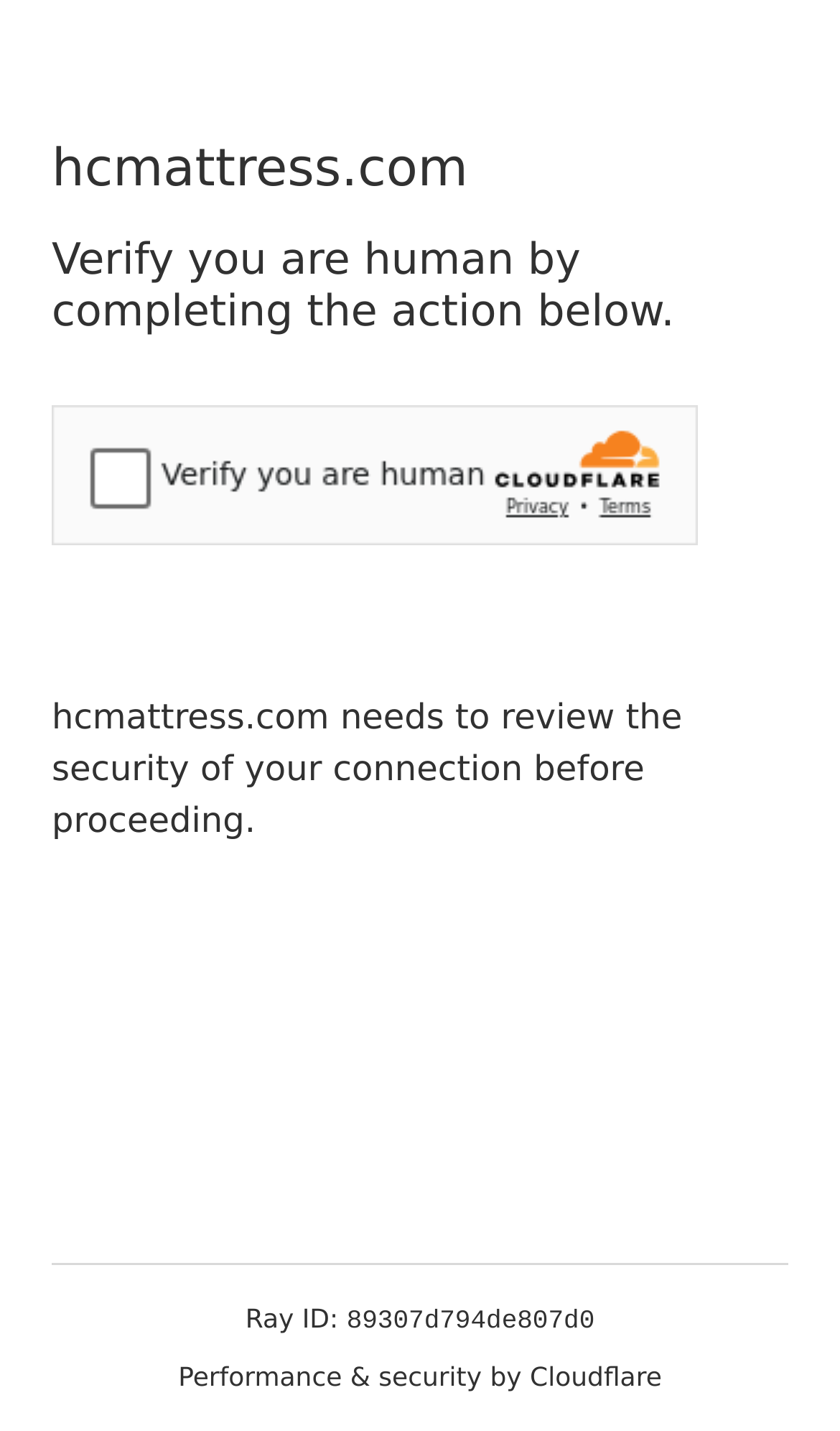Based on the image, give a detailed response to the question: What is the purpose of the security challenge?

The purpose of the security challenge is to allow the website 'hcmattress.com' to review the security of the user's connection before proceeding, as stated in the static text 'hcmattress.com needs to review the security of your connection before proceeding.'